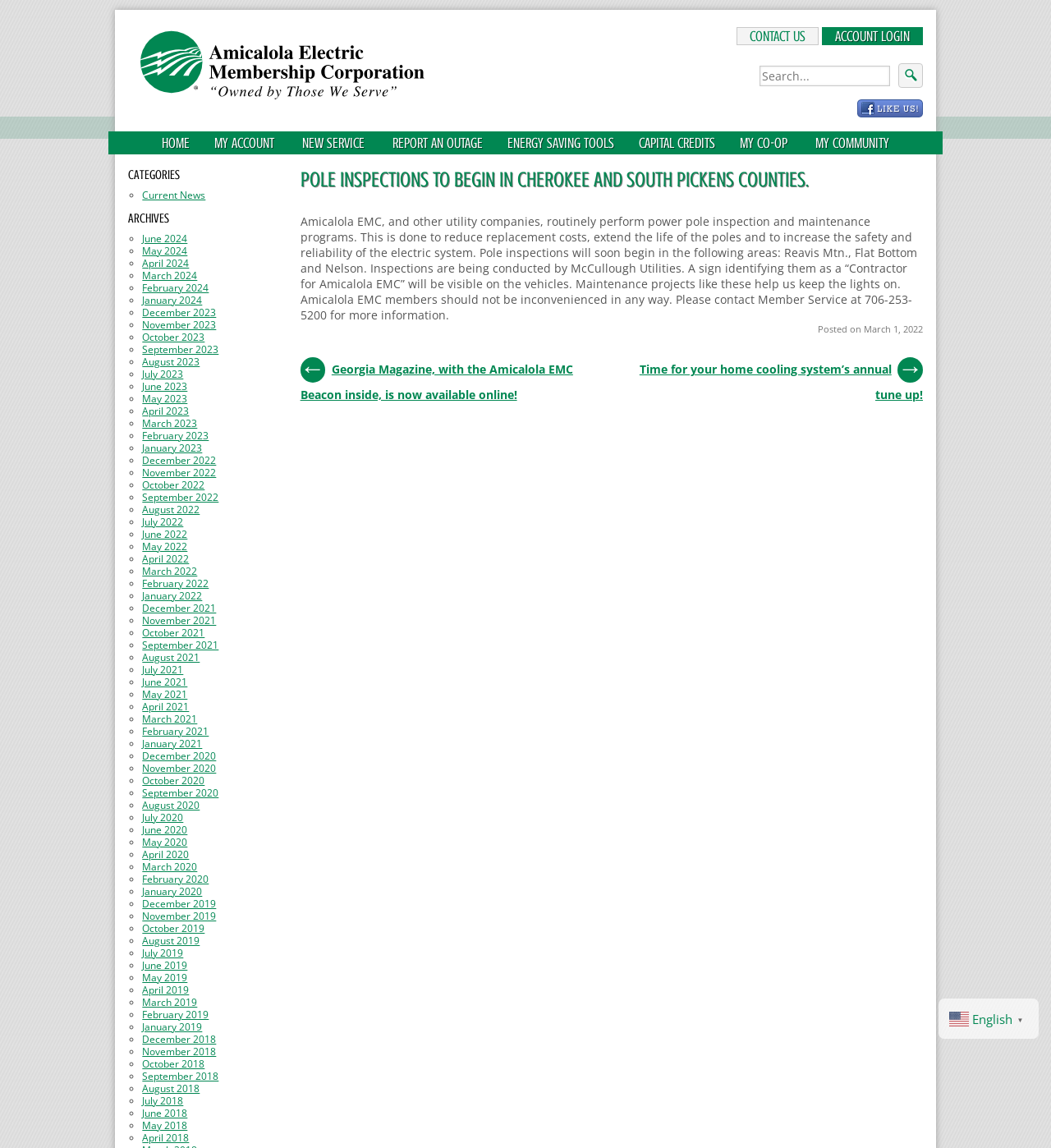Please provide the bounding box coordinates for the element that needs to be clicked to perform the following instruction: "View home page". The coordinates should be given as four float numbers between 0 and 1, i.e., [left, top, right, bottom].

[0.142, 0.115, 0.192, 0.135]